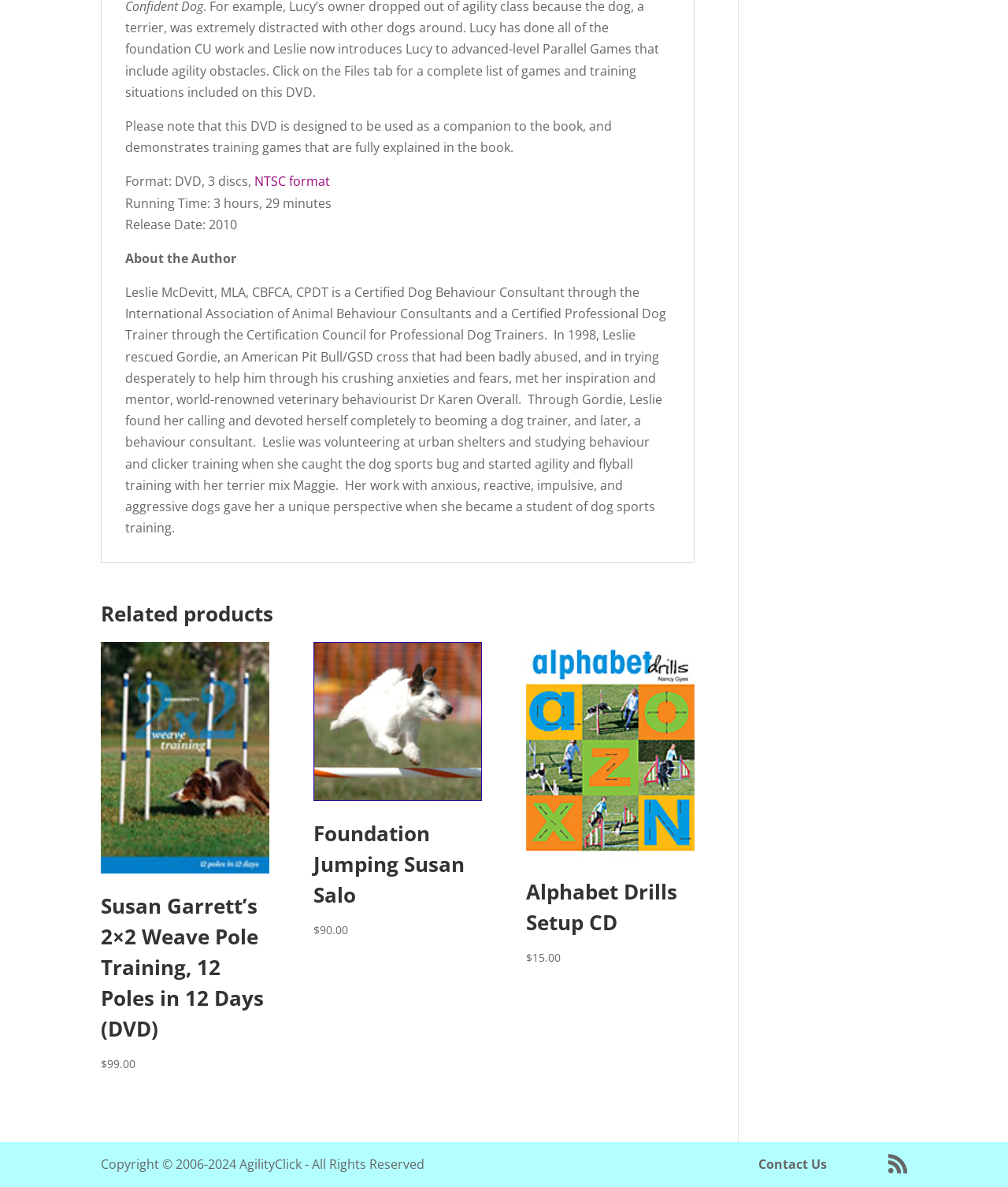What is the purpose of the DVD?
Please answer the question with a single word or phrase, referencing the image.

Companion to the book